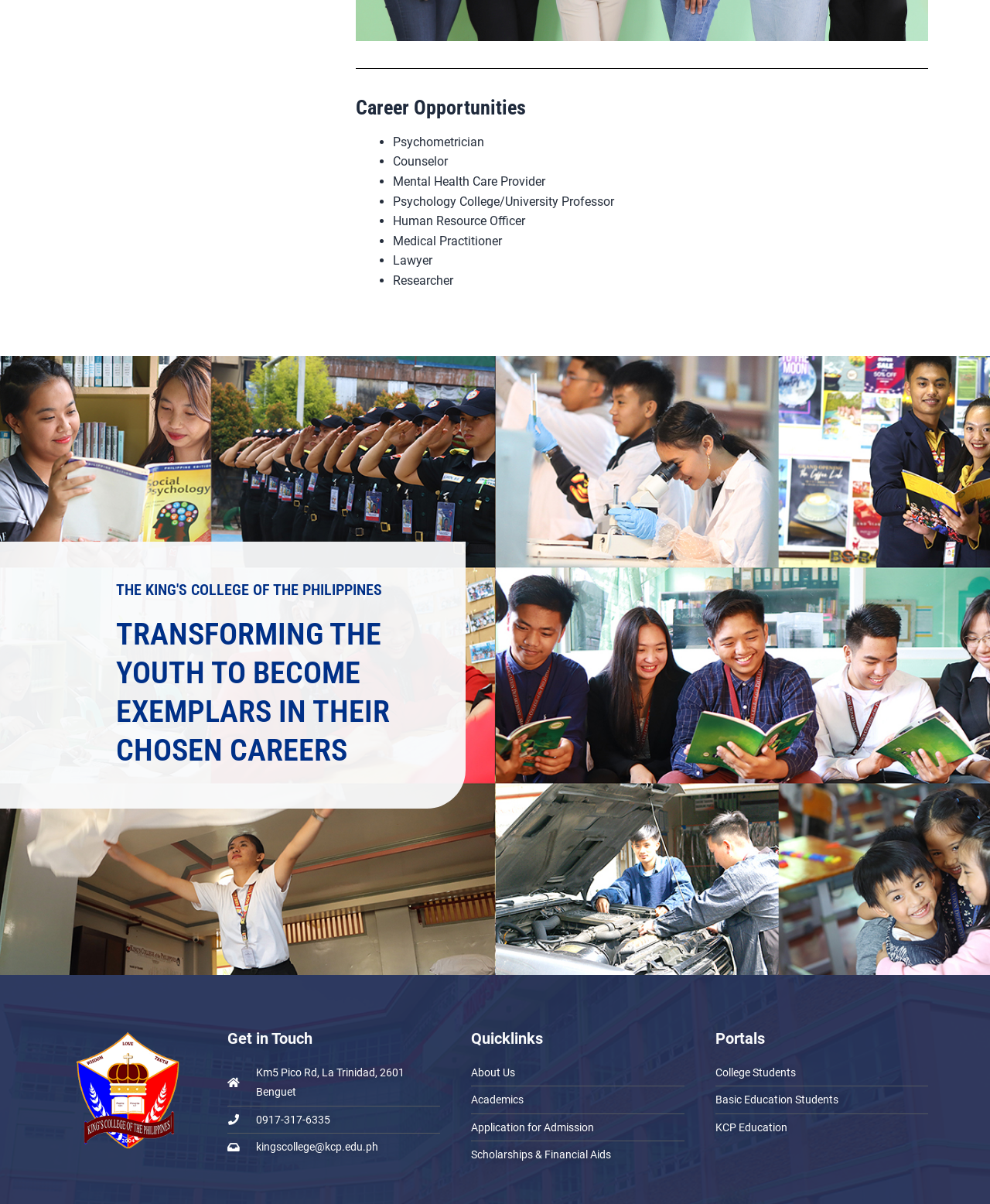What is the address of the college?
Refer to the image and give a detailed response to the question.

I found the answer by looking at the static text element with the address 'Km5 Pico Rd, La Trinidad, 2601 Benguet' which is located under the heading 'Get in Touch'.